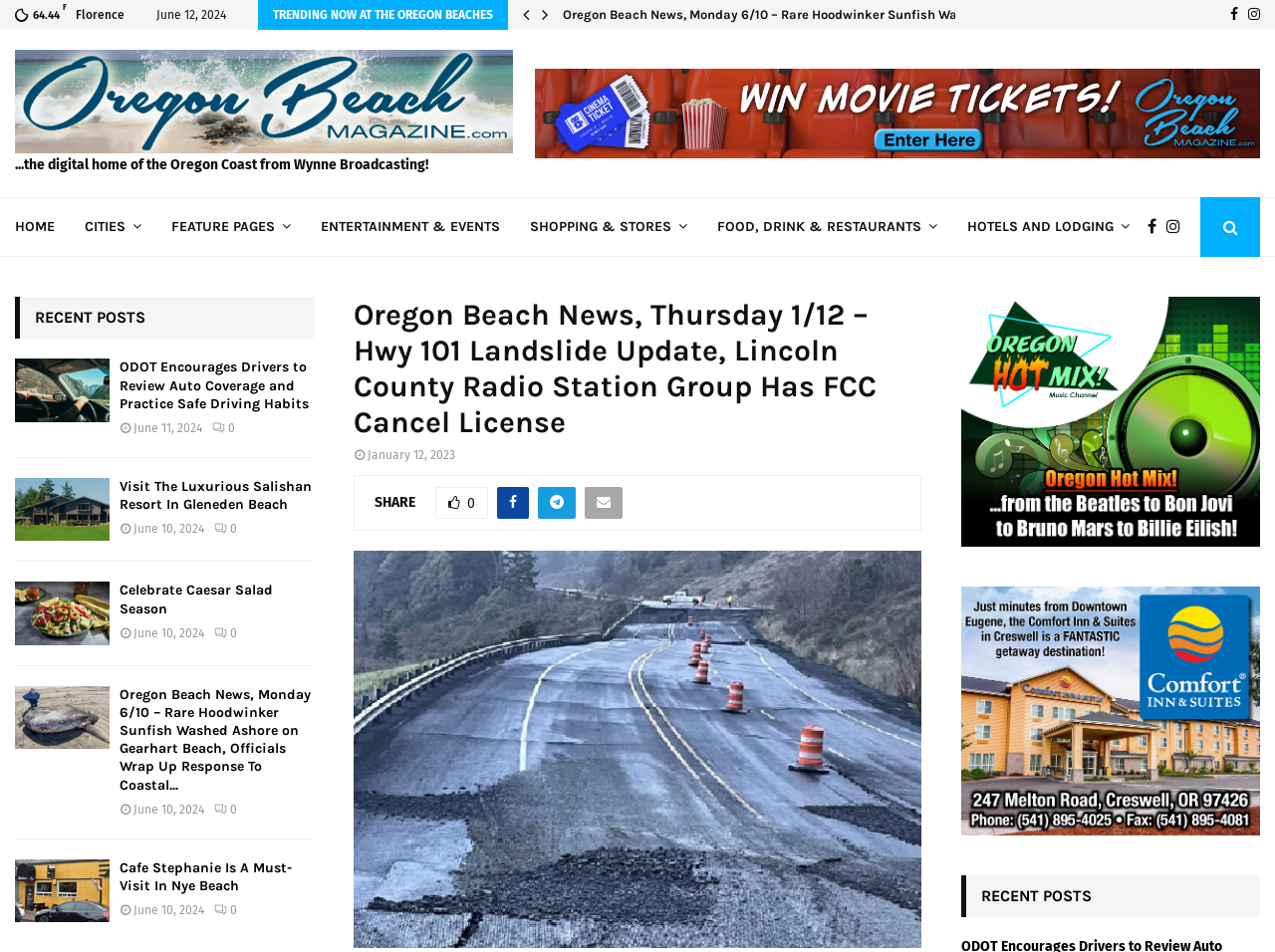From the image, can you give a detailed response to the question below:
What is the name of the magazine?

I found the name of the magazine by looking at the top-left corner of the webpage, where it says 'Oregon Beach Magazine' in a heading element.